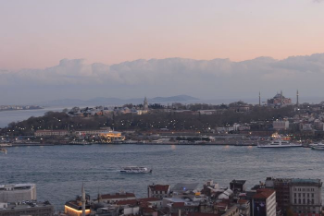Give a thorough description of the image, including any visible elements and their relationships.

This stunning image captures a picturesque view of Istanbul at twilight, showcasing the city’s rich historical architecture and vibrant waterfront. In the foreground, boats gently glide across the shimmering waters of the Bosphorus, while the city’s iconic skyline is illuminated by a warm glow. Notable landmarks, including majestic mosques and lush greenery, adorn the hillside in the background, creating a serene and inviting atmosphere. The soft pastel hues of the sky transition from light pink to deep blue, enhancing the beauty of the scene and reflecting the blend of cultural heritage and natural splendor that defines Istanbul. This view is part of a broader narrative about the city, as indicated by its connection to an "Istanbul Walking Tour."